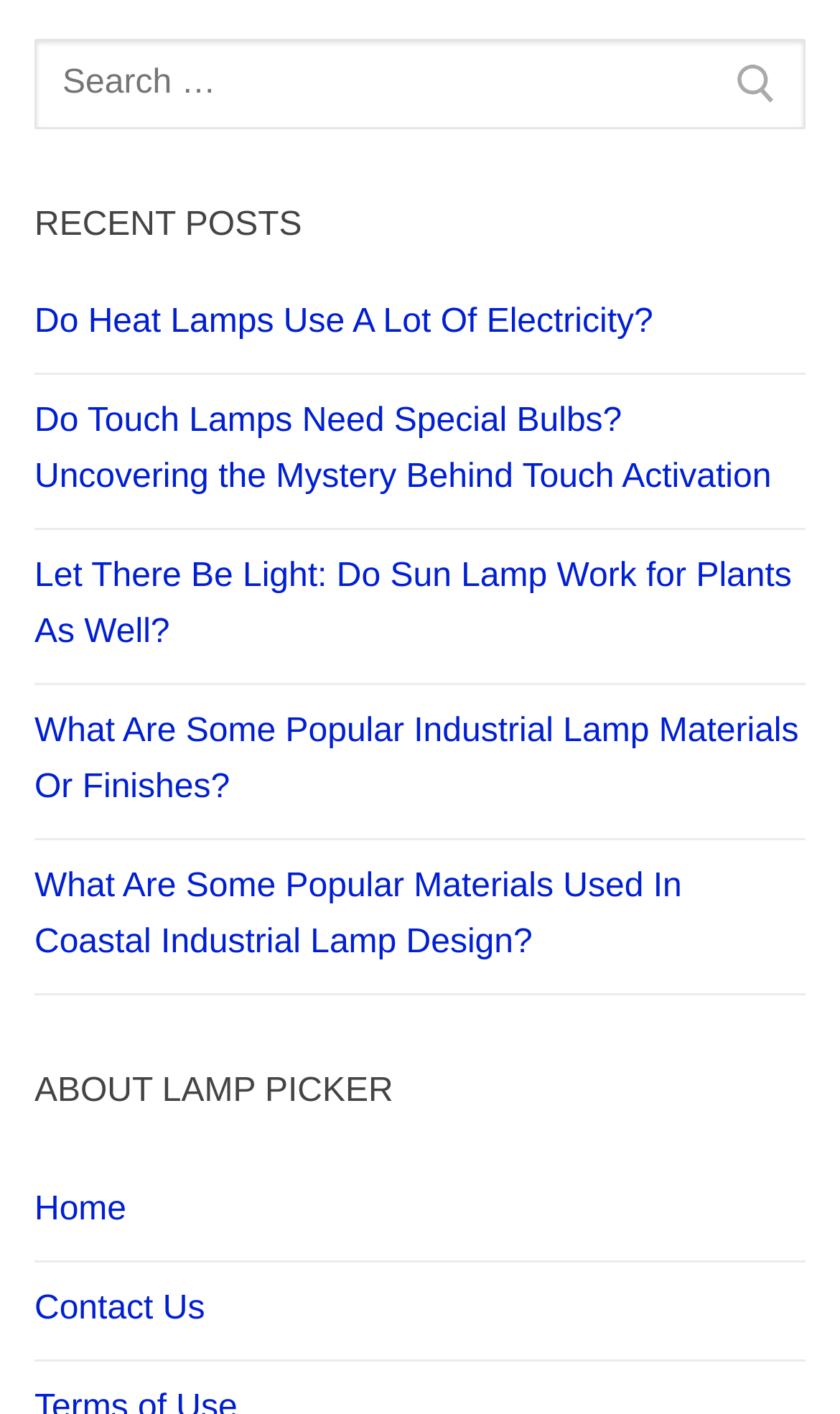What is the first link on this webpage?
Using the image as a reference, give a one-word or short phrase answer.

Do Heat Lamps Use A Lot Of Electricity?